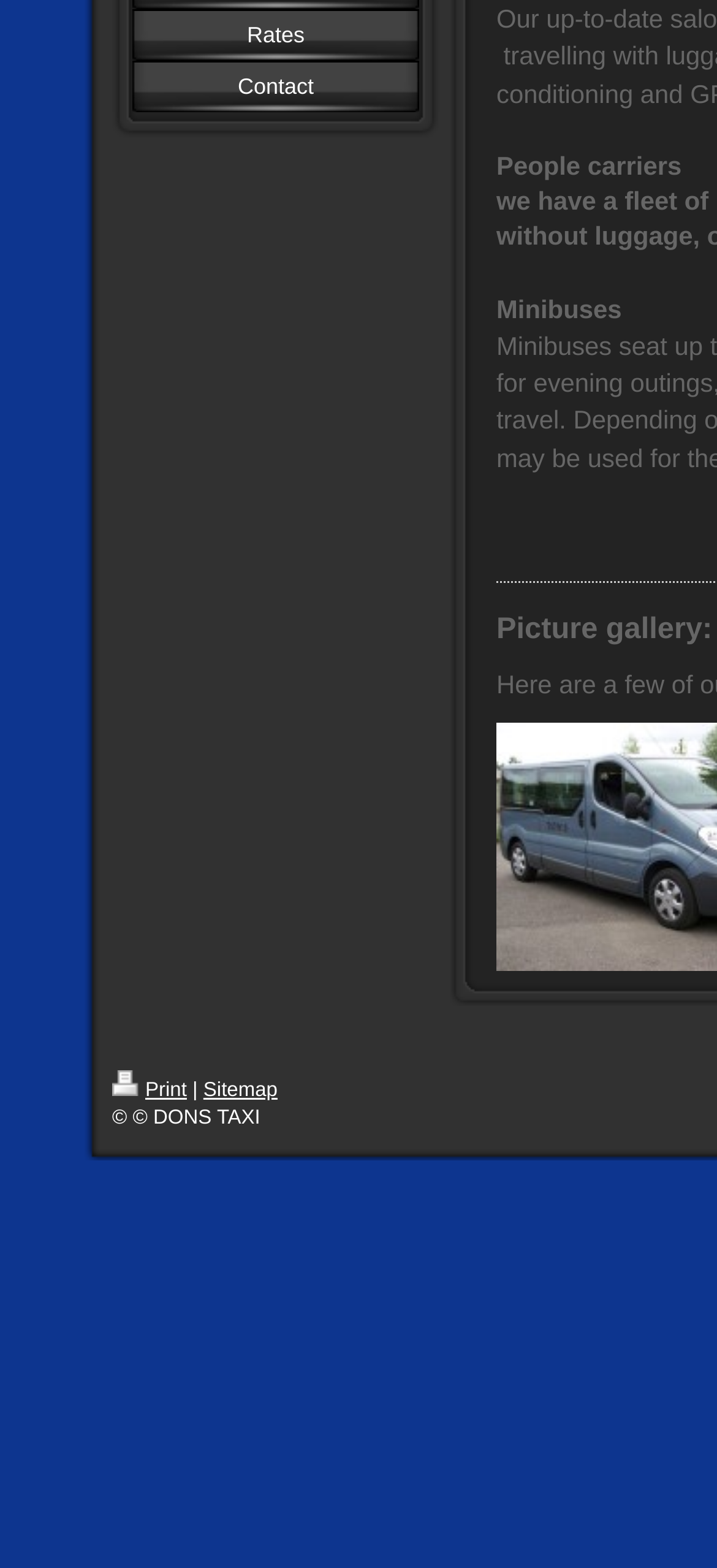Locate the bounding box coordinates of the UI element described by: "Print". The bounding box coordinates should consist of four float numbers between 0 and 1, i.e., [left, top, right, bottom].

[0.156, 0.666, 0.261, 0.68]